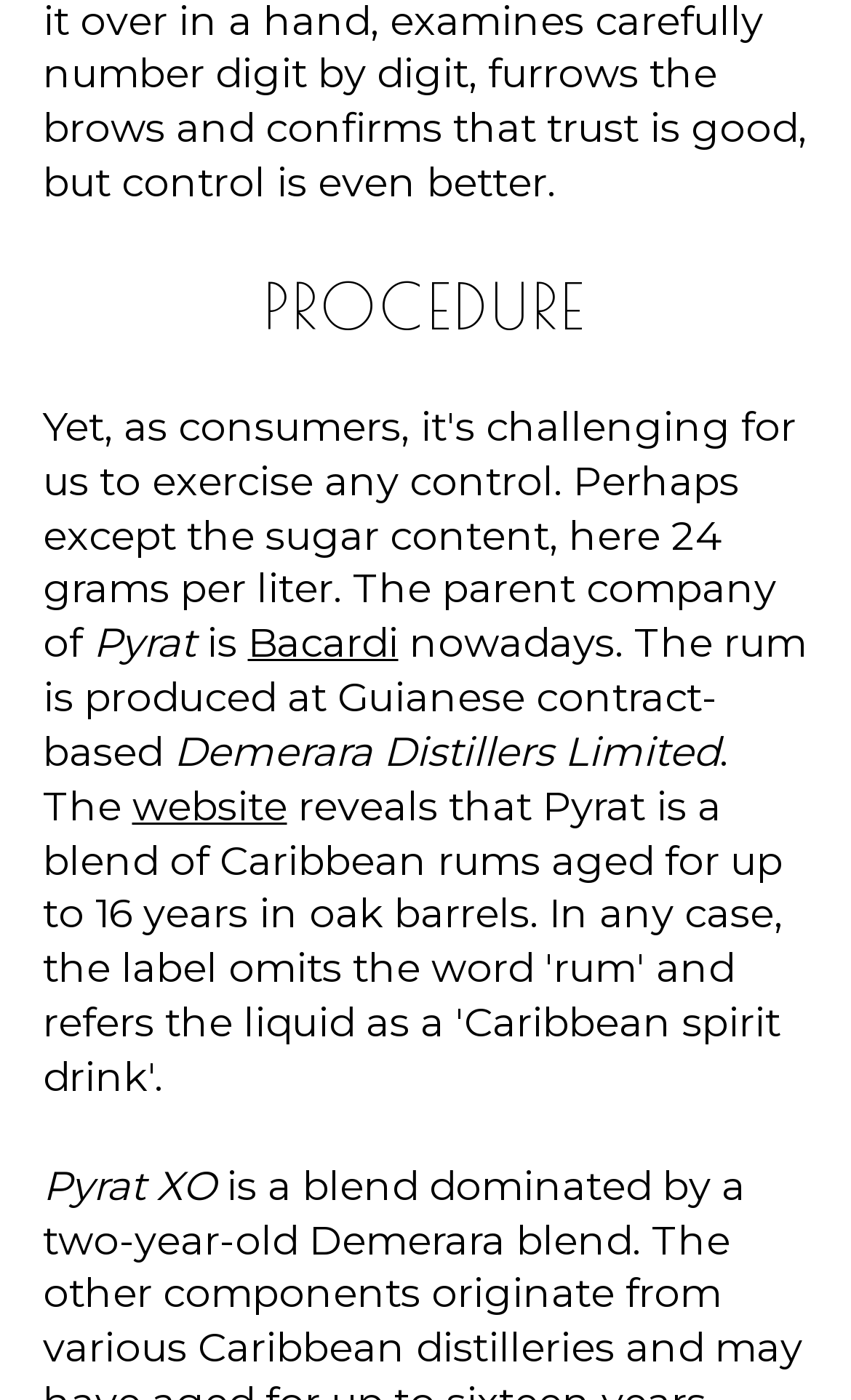Determine the bounding box coordinates for the UI element matching this description: "website".

[0.155, 0.558, 0.337, 0.593]